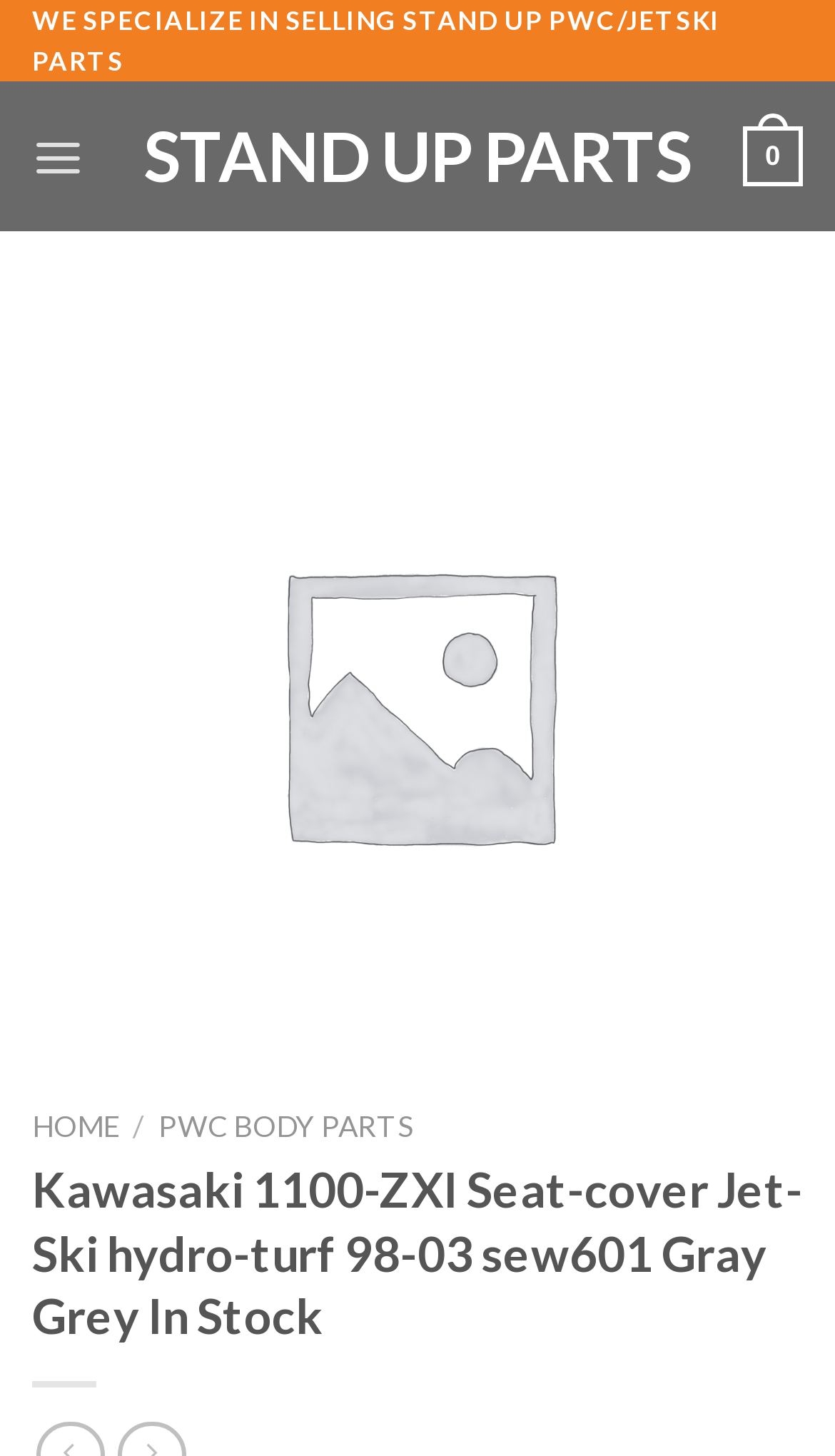Please find the bounding box for the UI component described as follows: "PWC BODY PARTS".

[0.19, 0.762, 0.498, 0.786]